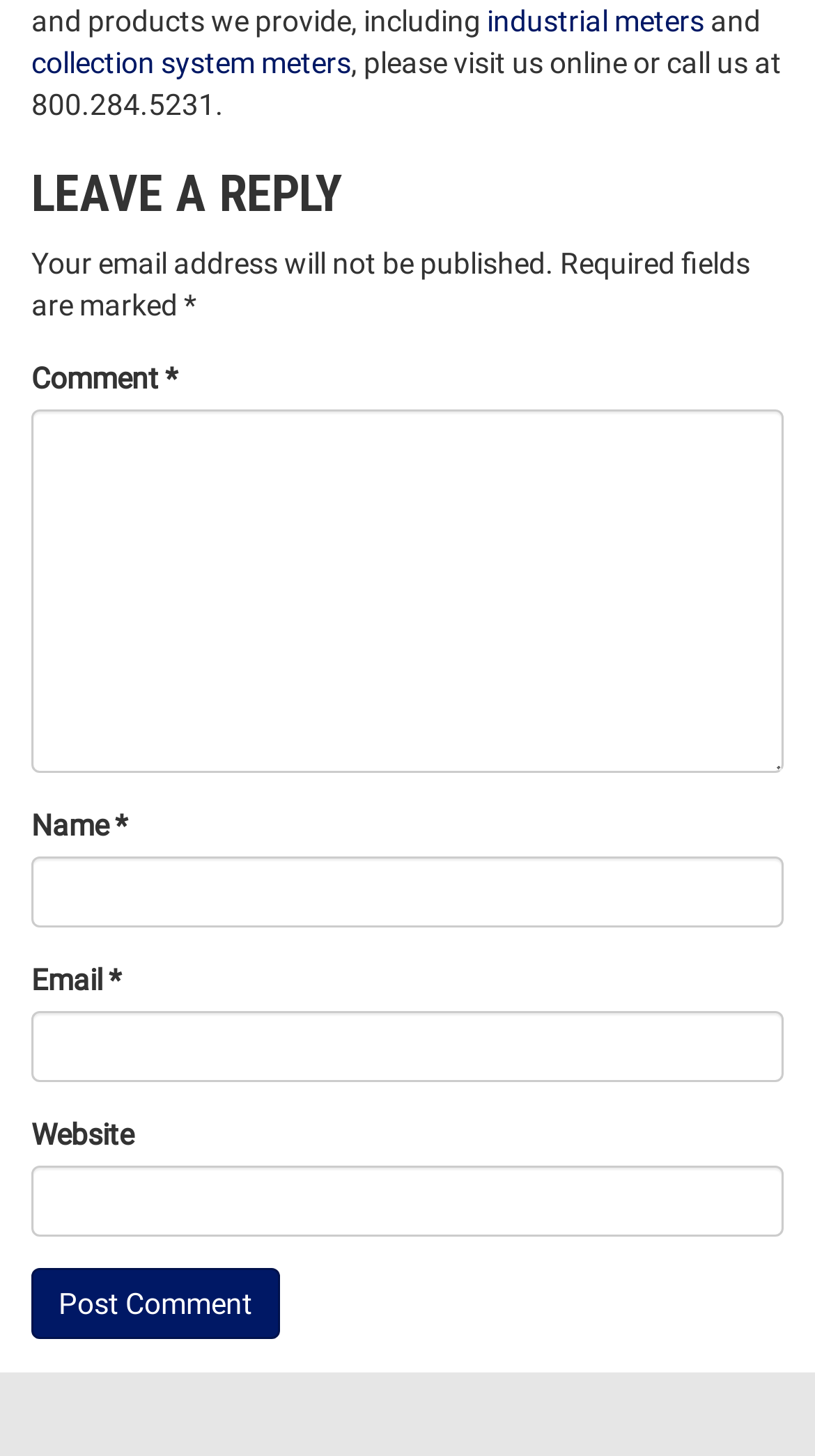Determine the bounding box coordinates for the HTML element described here: "industrial meters".

[0.597, 0.003, 0.864, 0.026]